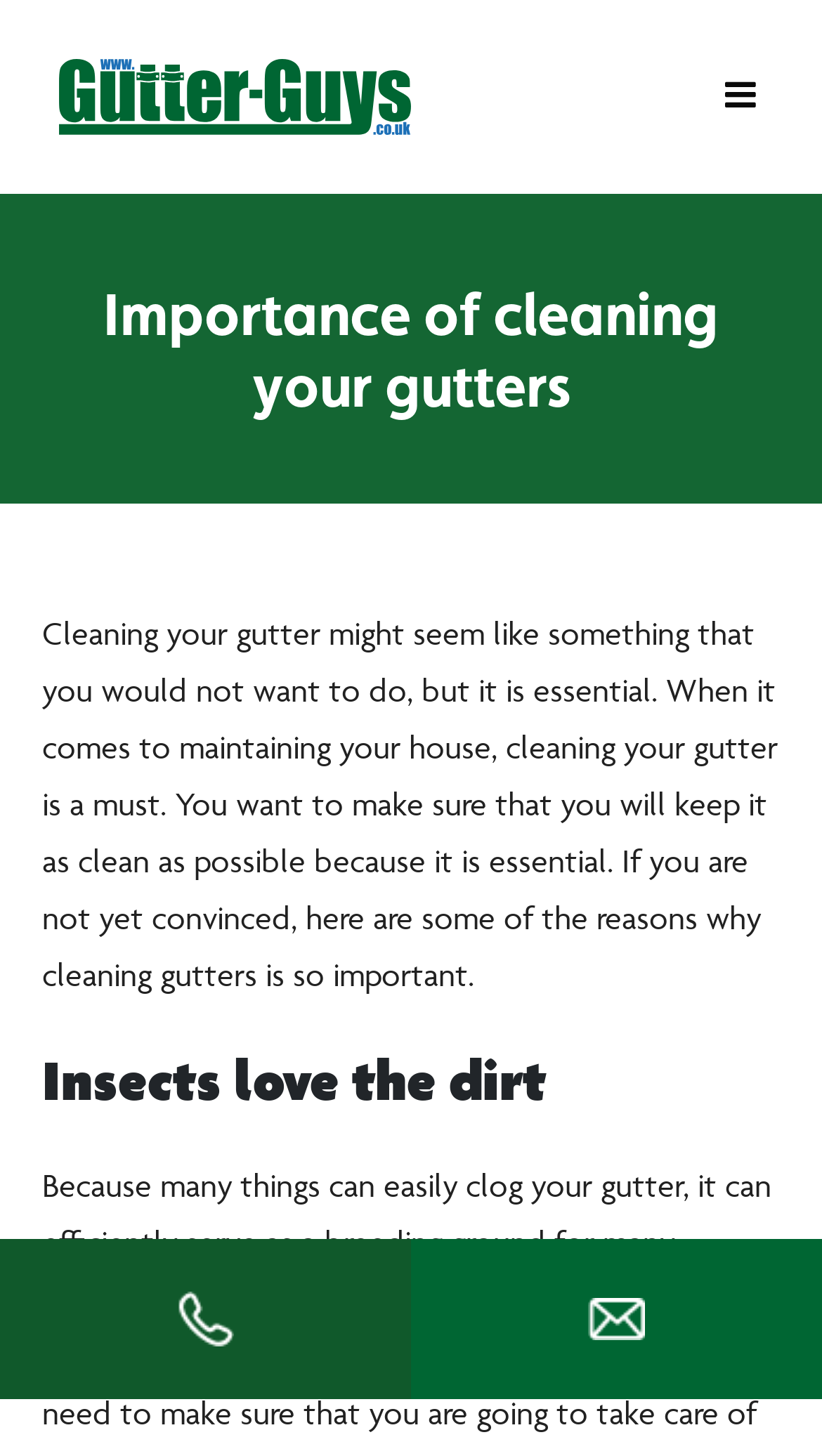Determine the bounding box coordinates for the UI element matching this description: "alt="Think Mad"".

[0.071, 0.05, 0.5, 0.078]